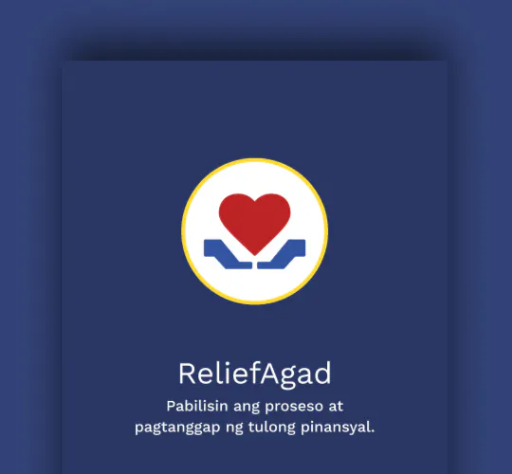Offer a detailed narrative of the scene depicted in the image.

The image is a thumbnail preview for "ReliefAgad," featuring a sleek and modern design. At the center, there's a circular logo that showcases a red heart held by two blue hands, symbolizing compassion and support. Below the emblem, the name "ReliefAgad" is clearly displayed in a bold font, conveying a sense of urgency and effectiveness. Accompanying the title is a tagline in Filipino that translates to "Streamlining the process of receiving financial aid," emphasizing the project's mission of facilitating and enhancing the accessibility of financial assistance. The background is a deep blue, which adds a professional touch and ensures that the logo and text stand out prominently. This design successfully balances aesthetics with functionality, making it visually appealing while conveying an important message.